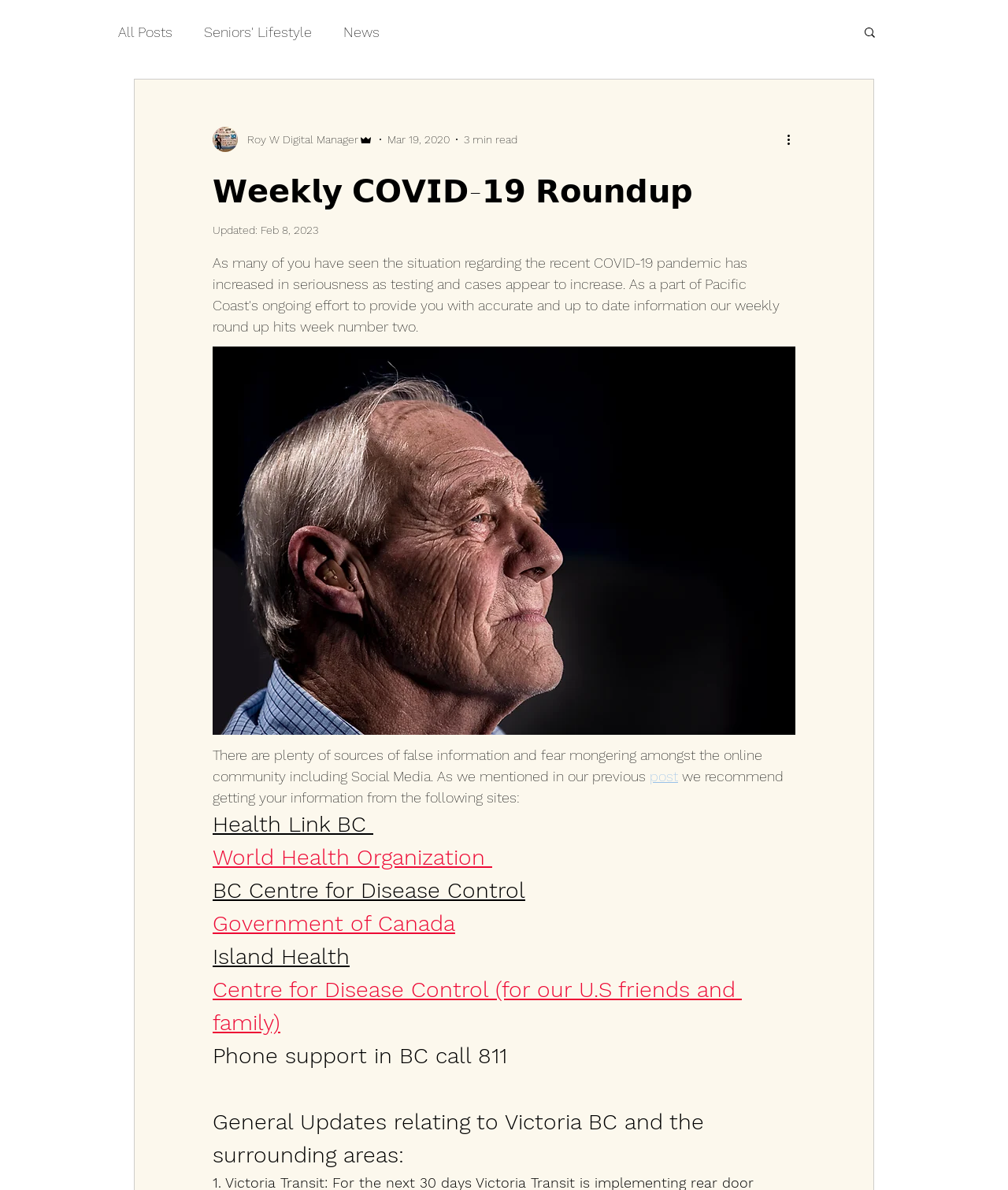Find the bounding box coordinates of the element's region that should be clicked in order to follow the given instruction: "Get more information from Health Link BC". The coordinates should consist of four float numbers between 0 and 1, i.e., [left, top, right, bottom].

[0.211, 0.682, 0.37, 0.704]